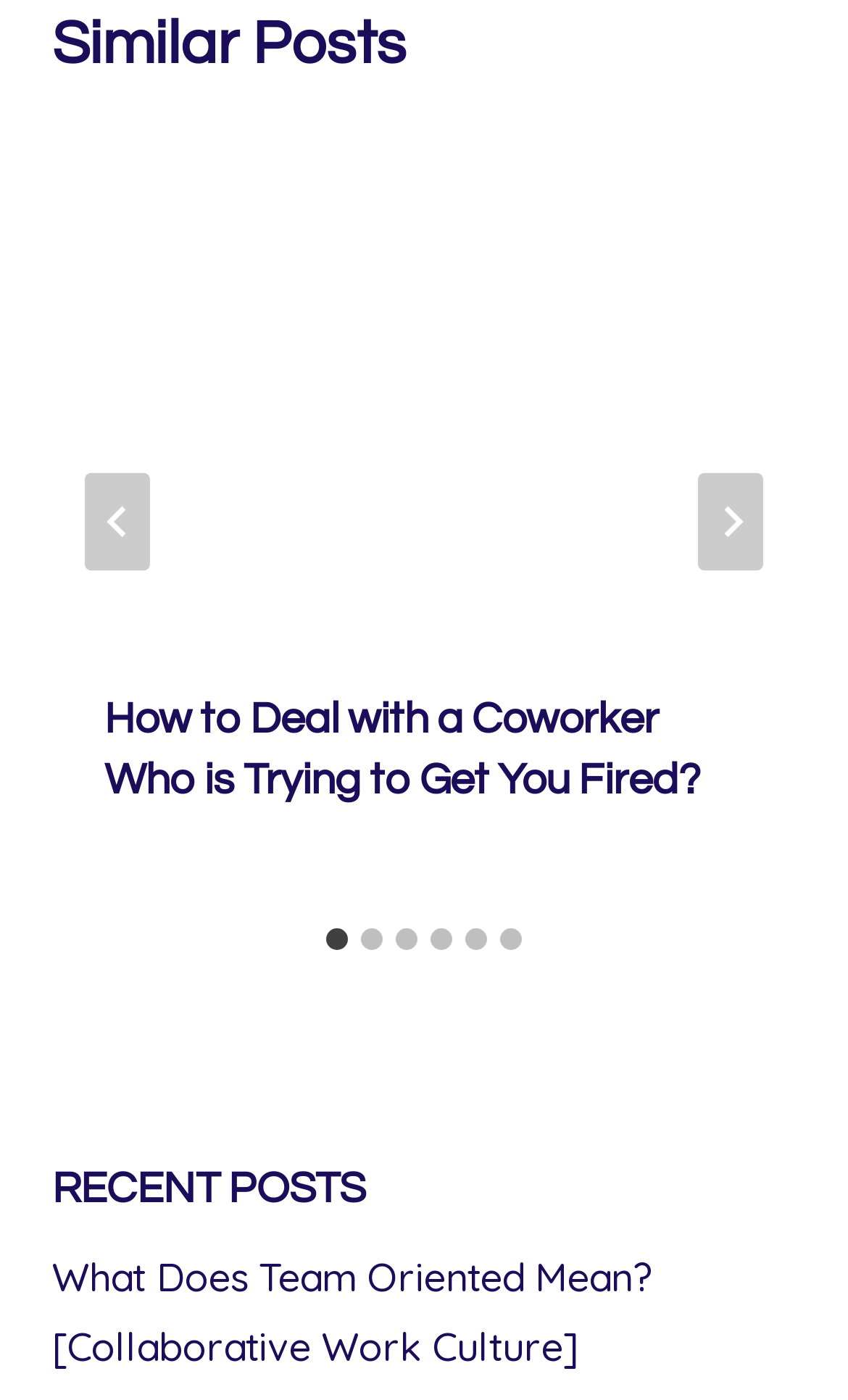Specify the bounding box coordinates for the region that must be clicked to perform the given instruction: "Select slide 2".

[0.426, 0.662, 0.451, 0.678]